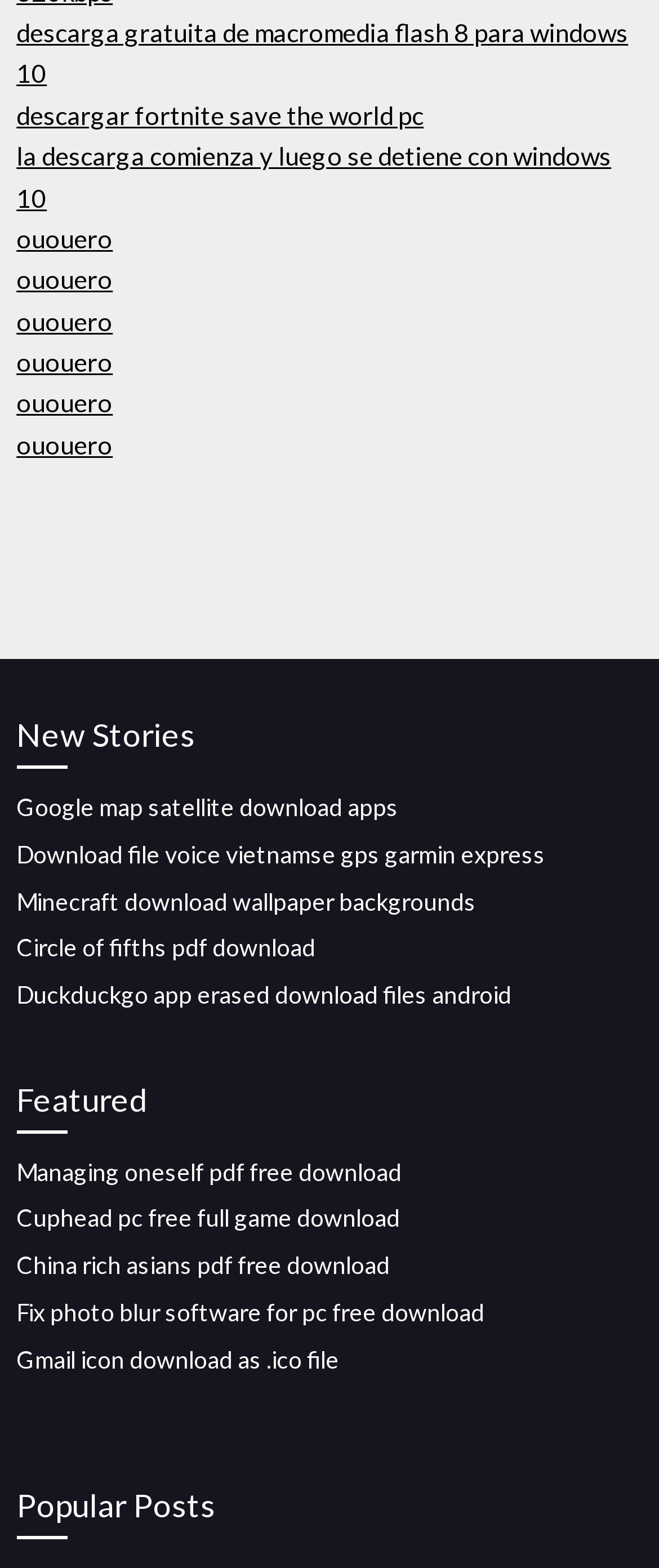What is the topic of the link 'Managing oneself pdf free download'?
Please provide a single word or phrase answer based on the image.

PDF download